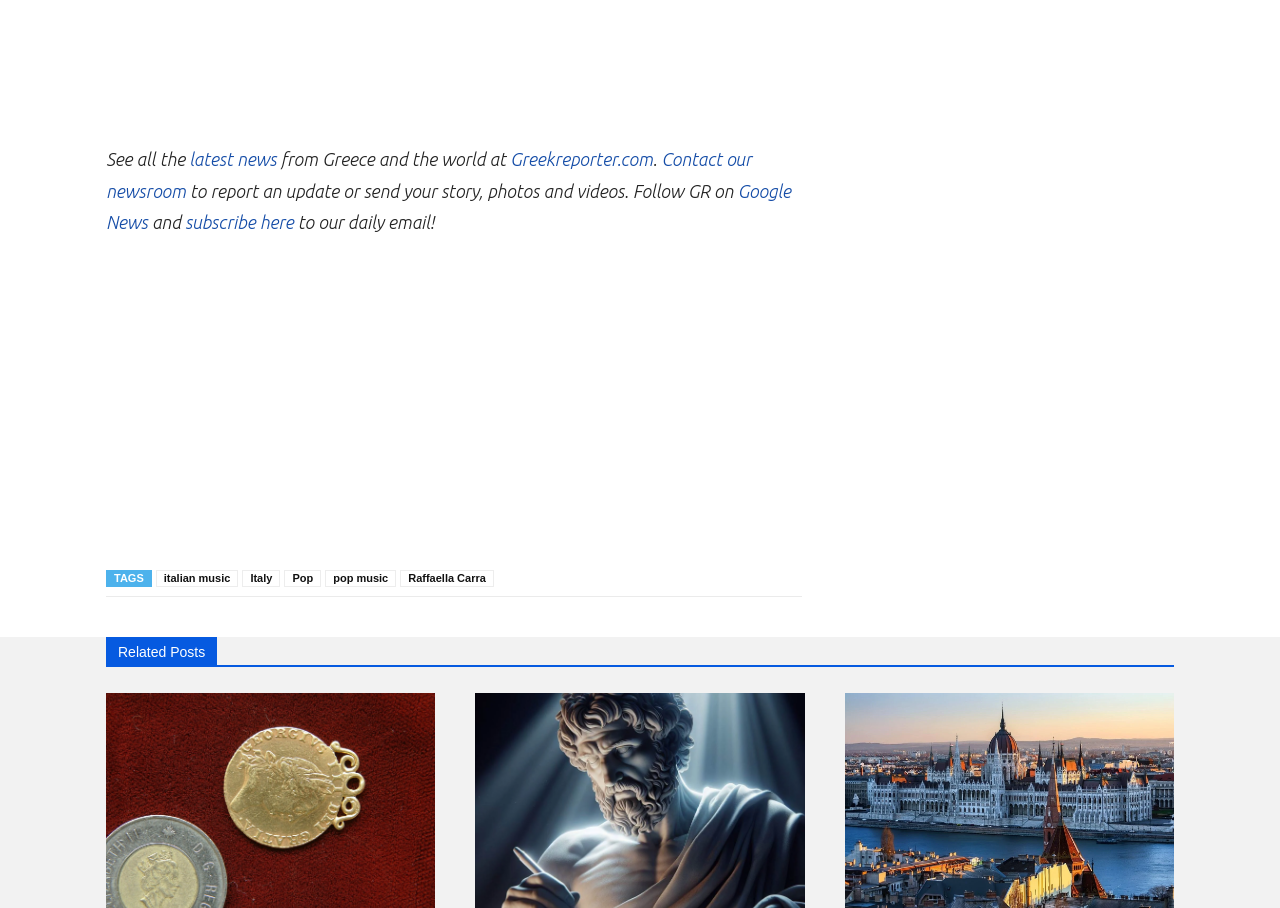Provide a brief response to the question below using one word or phrase:
What is the name of the website?

Greekreporter.com